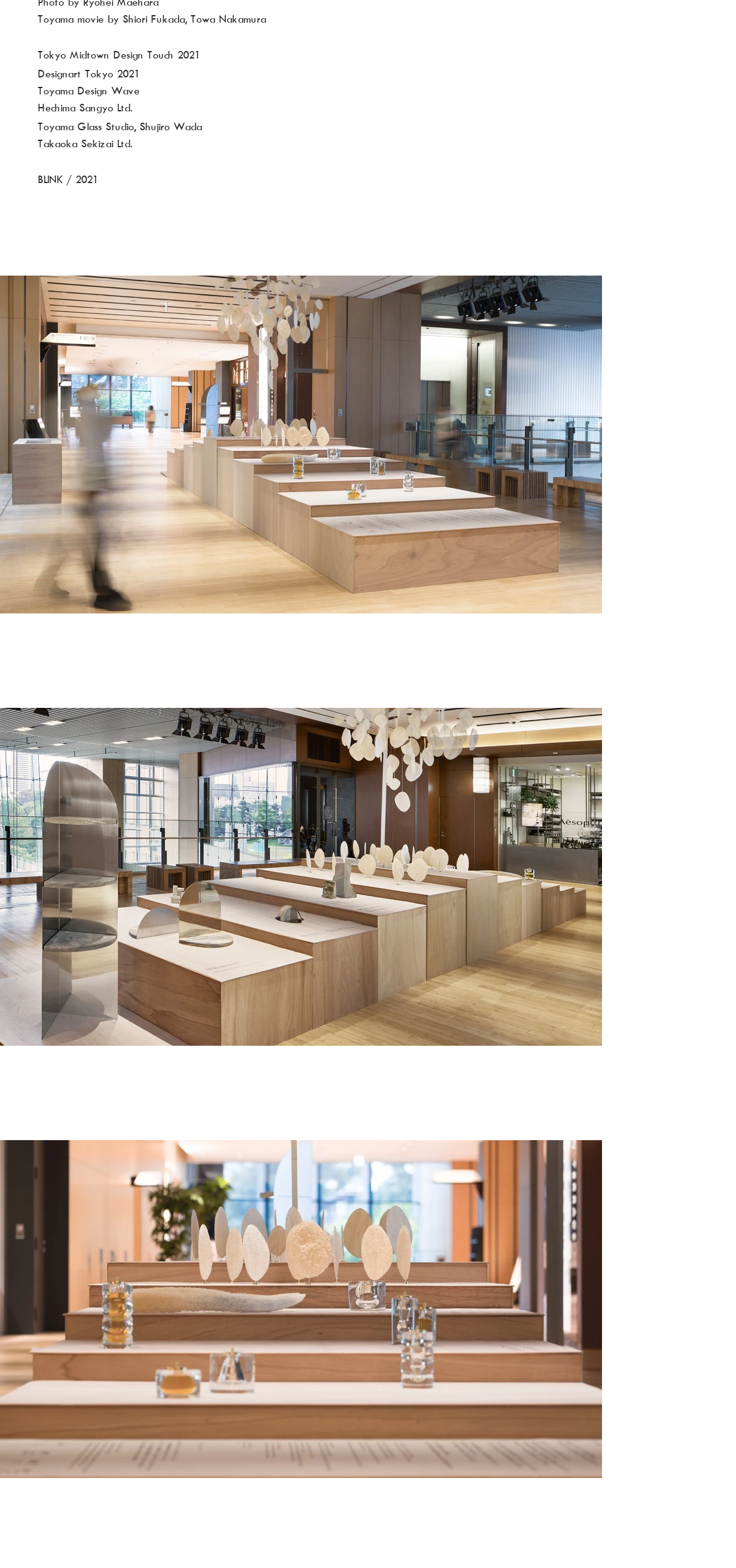Provide a brief response to the question using a single word or phrase: 
What is the last text element on the webpage?

Takaoka Sekizai Ltd.